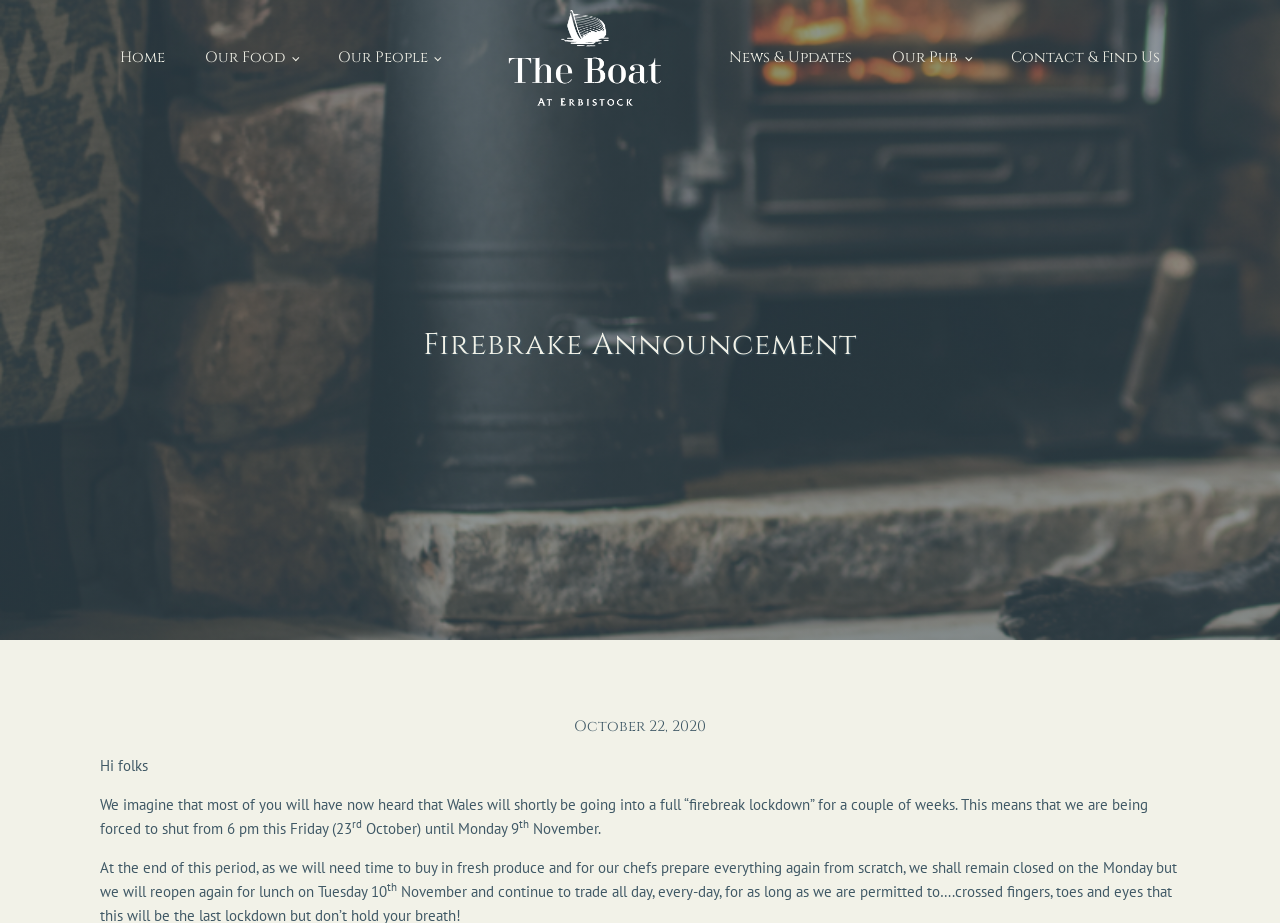Give a one-word or short phrase answer to this question: 
What is the purpose of the announcement?

Firebreak lockdown